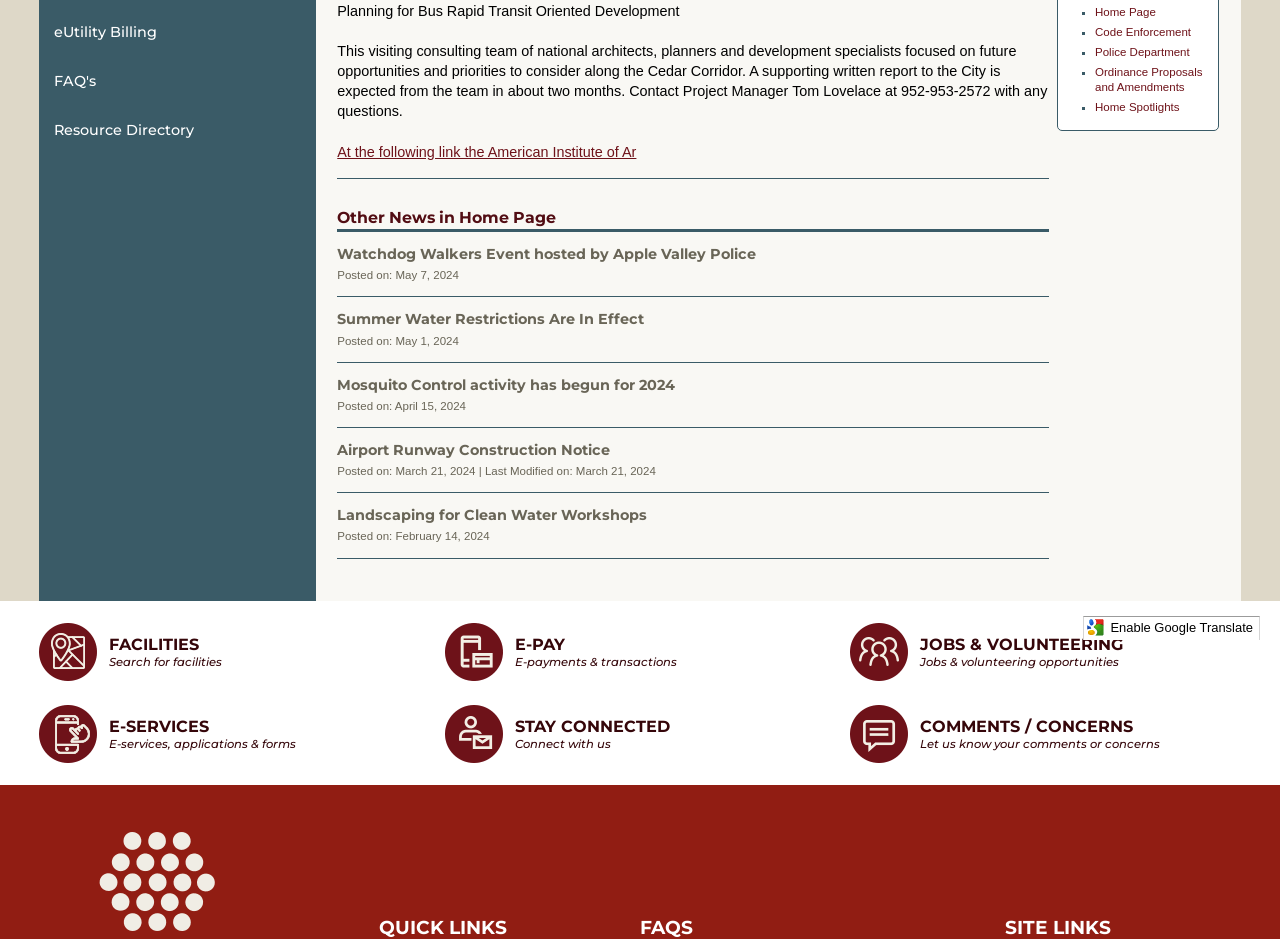Locate the UI element described by Landscaping for Clean Water Workshops and provide its bounding box coordinates. Use the format (top-left x, top-left y, bottom-right x, bottom-right y) with all values as floating point numbers between 0 and 1.

[0.263, 0.539, 0.506, 0.558]